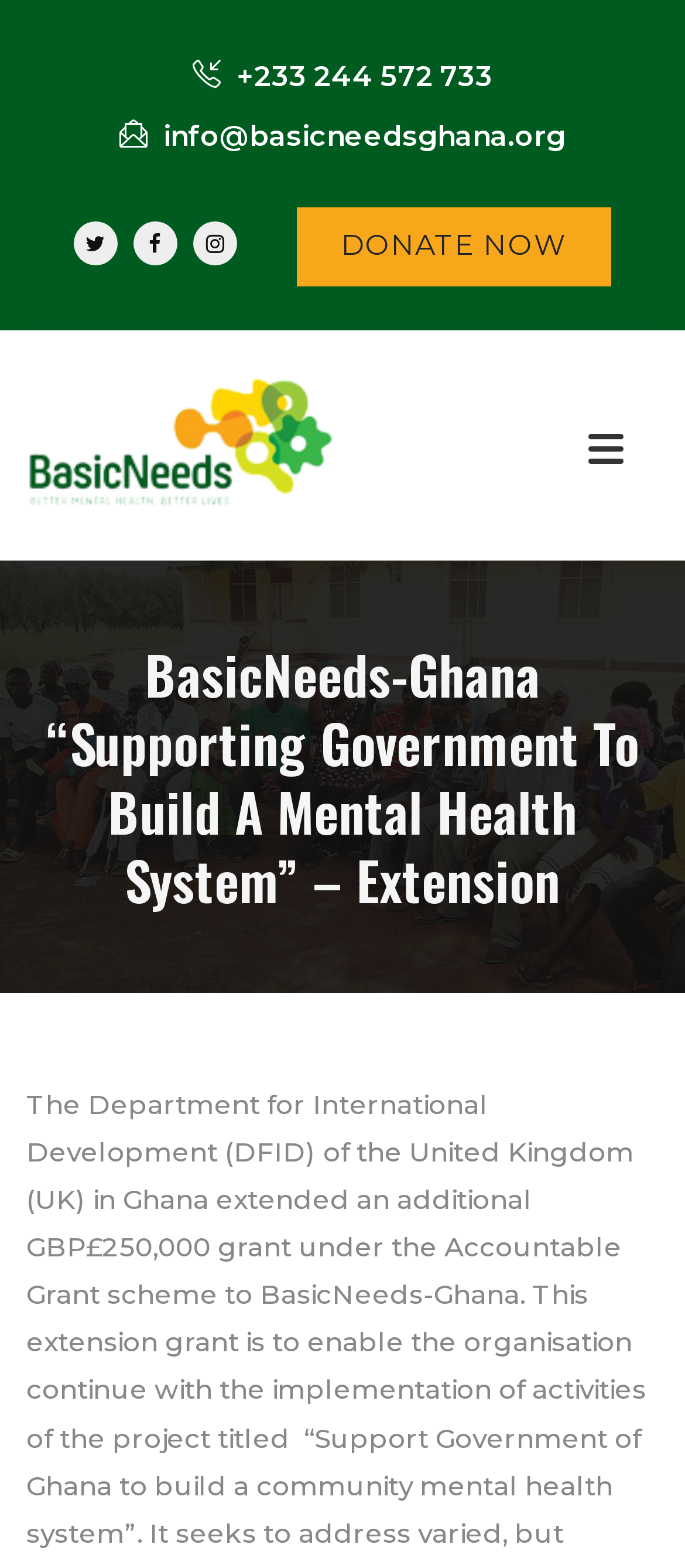Refer to the image and offer a detailed explanation in response to the question: What is the logo of BasicNeeds-Ghana?

The logo of BasicNeeds-Ghana is an image located on the top-left section of the webpage, which is a visual representation of the organization's brand.